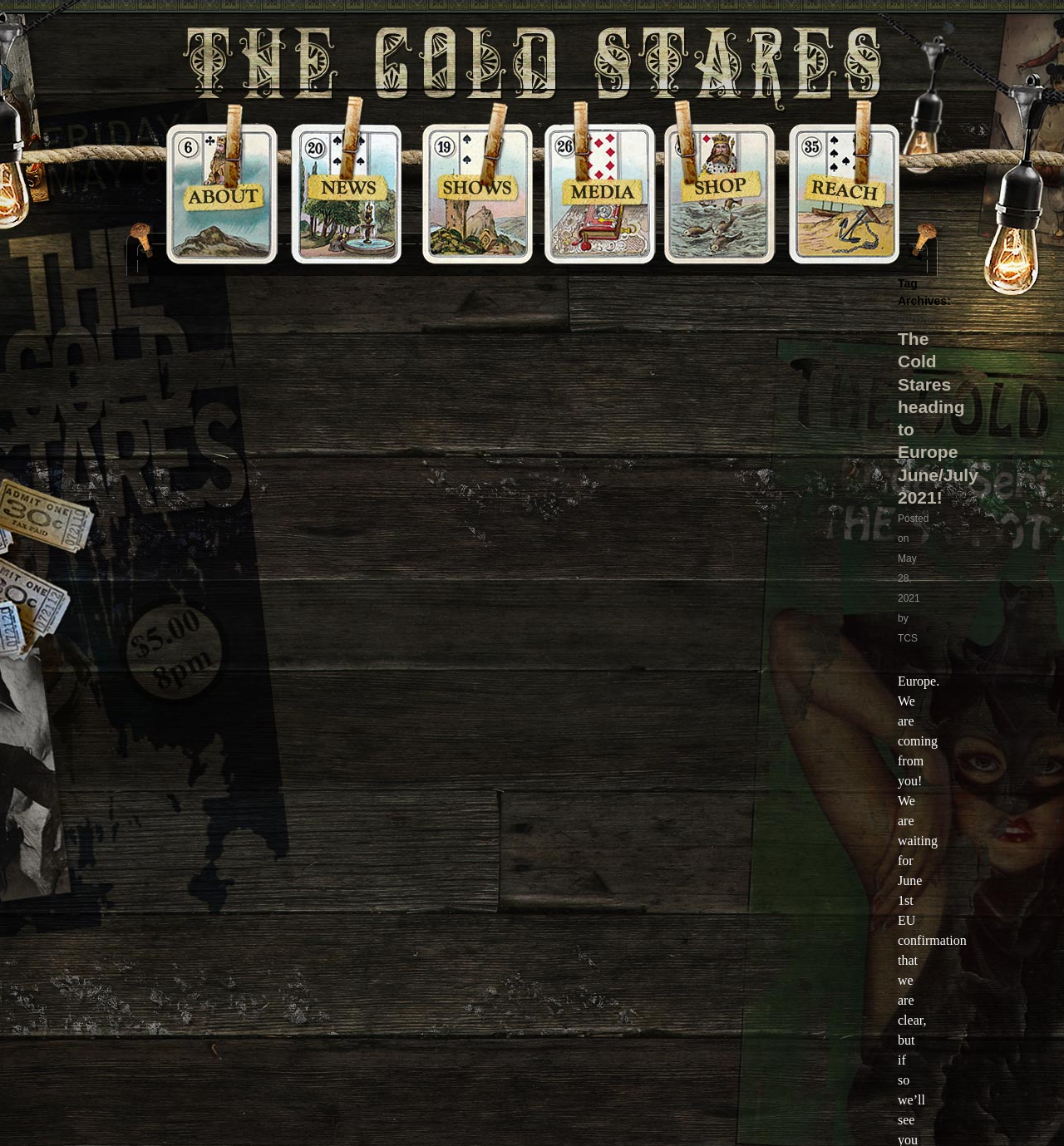Construct a comprehensive caption that outlines the webpage's structure and content.

The webpage is about "The Cold Stares", a music band. At the top, there is a prominent image taking up most of the width, with a smaller image above it. Below the images, there is a section with a heading that reads "The Cold Stares heading to Europe June/July 2021!". This heading is accompanied by a posting date, "May 28, 2021", and an author credited as "TCS". The posting date is also marked with a timestamp. There is a link at the very top of the page, but its purpose is unclear. Overall, the page appears to be a blog or news post about the band's upcoming European tour.